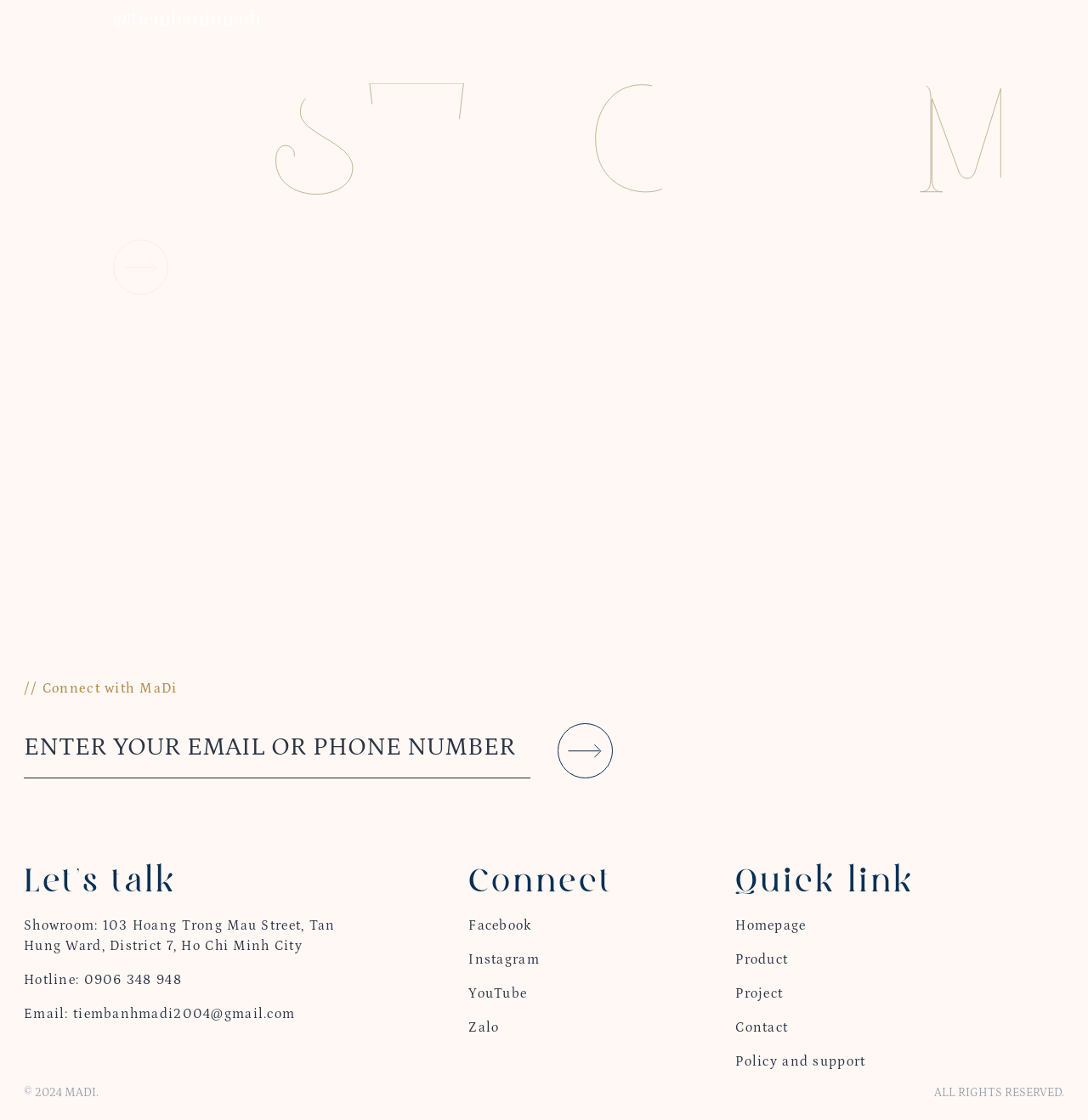Refer to the image and provide an in-depth answer to the question: 
What are the social media platforms listed?

The links 'Facebook', 'Instagram', 'YouTube', and 'Zalo' are listed below the 'Connect' text, indicating that they are the social media platforms associated with MaDi.